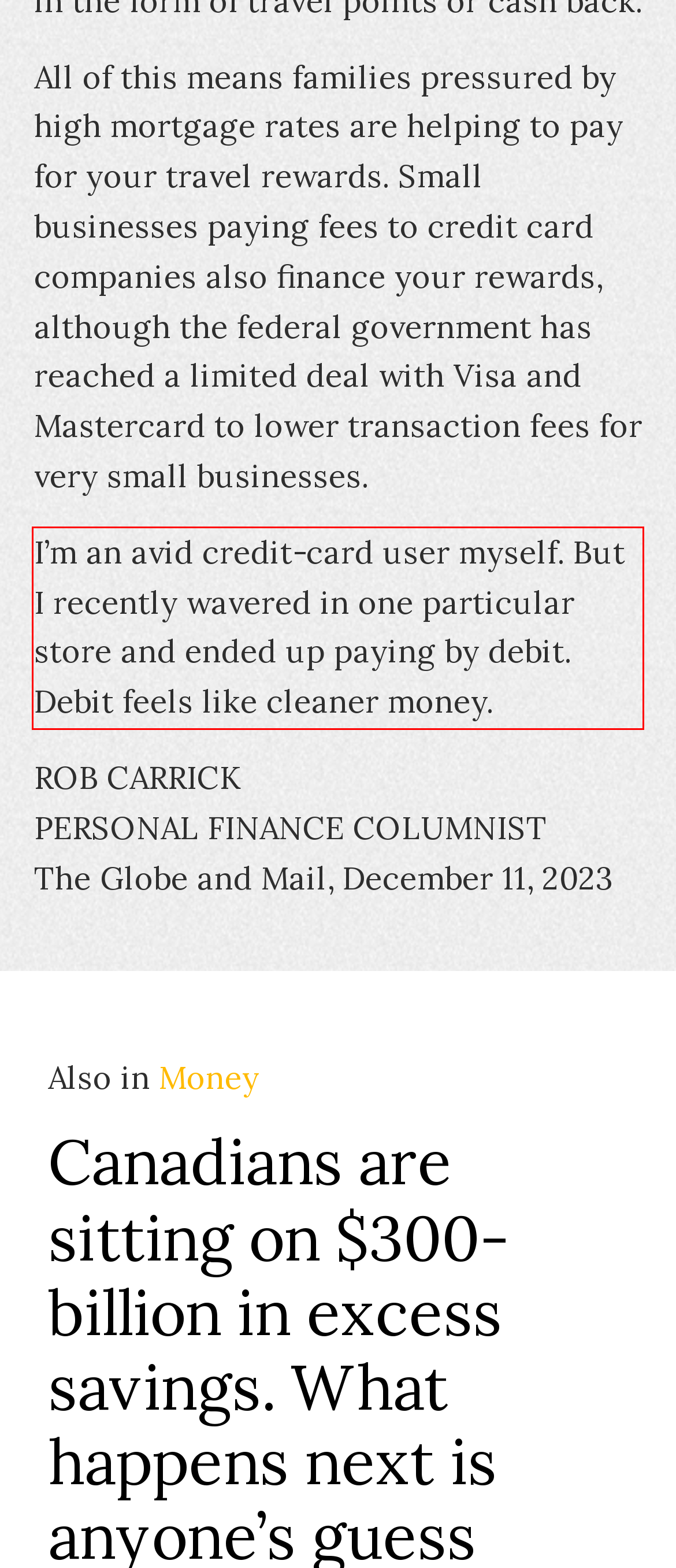Please perform OCR on the UI element surrounded by the red bounding box in the given webpage screenshot and extract its text content.

I’m an avid credit-card user myself. But I recently wavered in one particular store and ended up paying by debit. Debit feels like cleaner money.